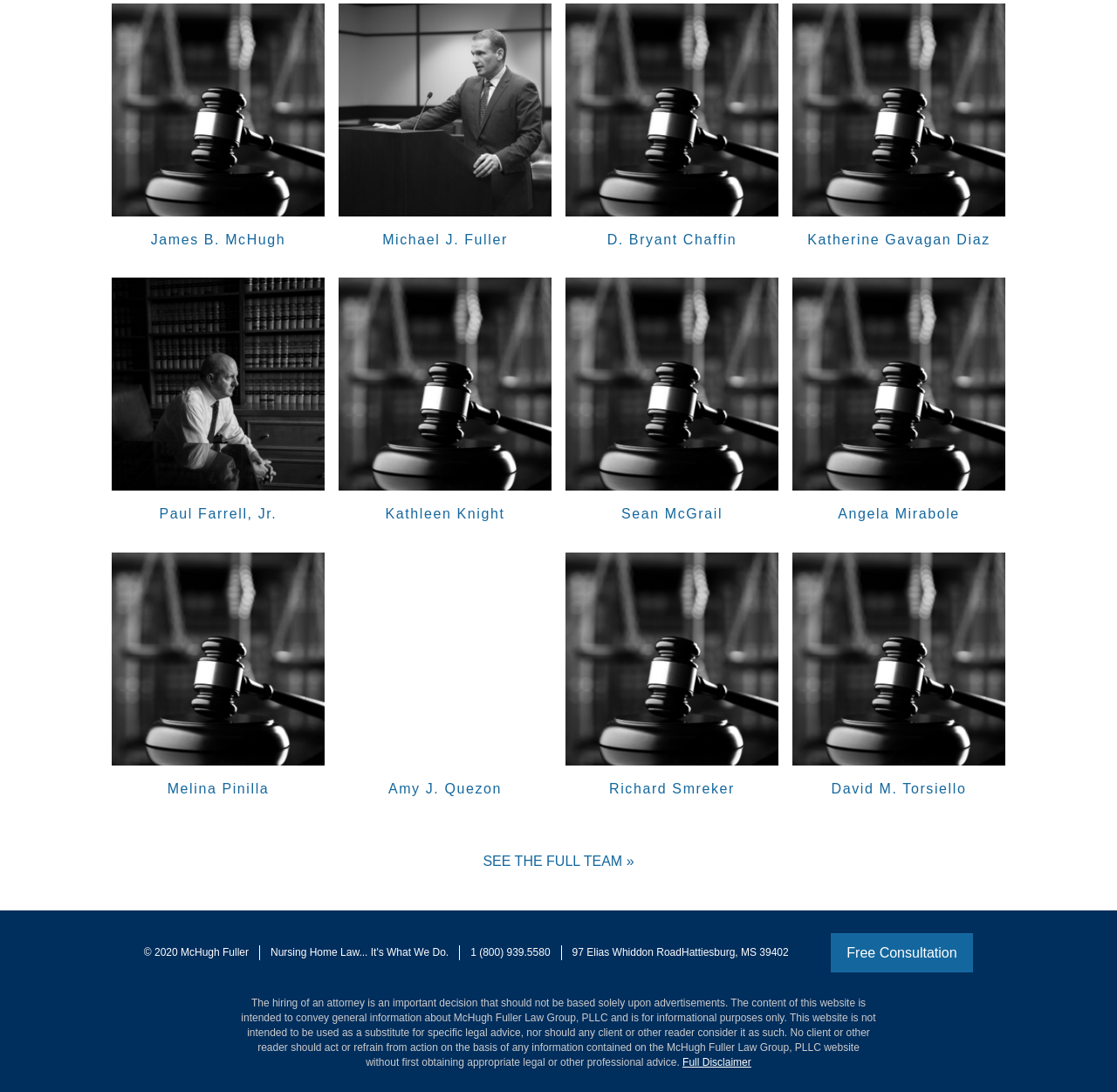Observe the image and answer the following question in detail: How many lawyers are listed on this webpage?

I counted the number of links with lawyer names, such as 'James B. McHugh', 'Michael J. Fuller', and so on, and found 14 of them.